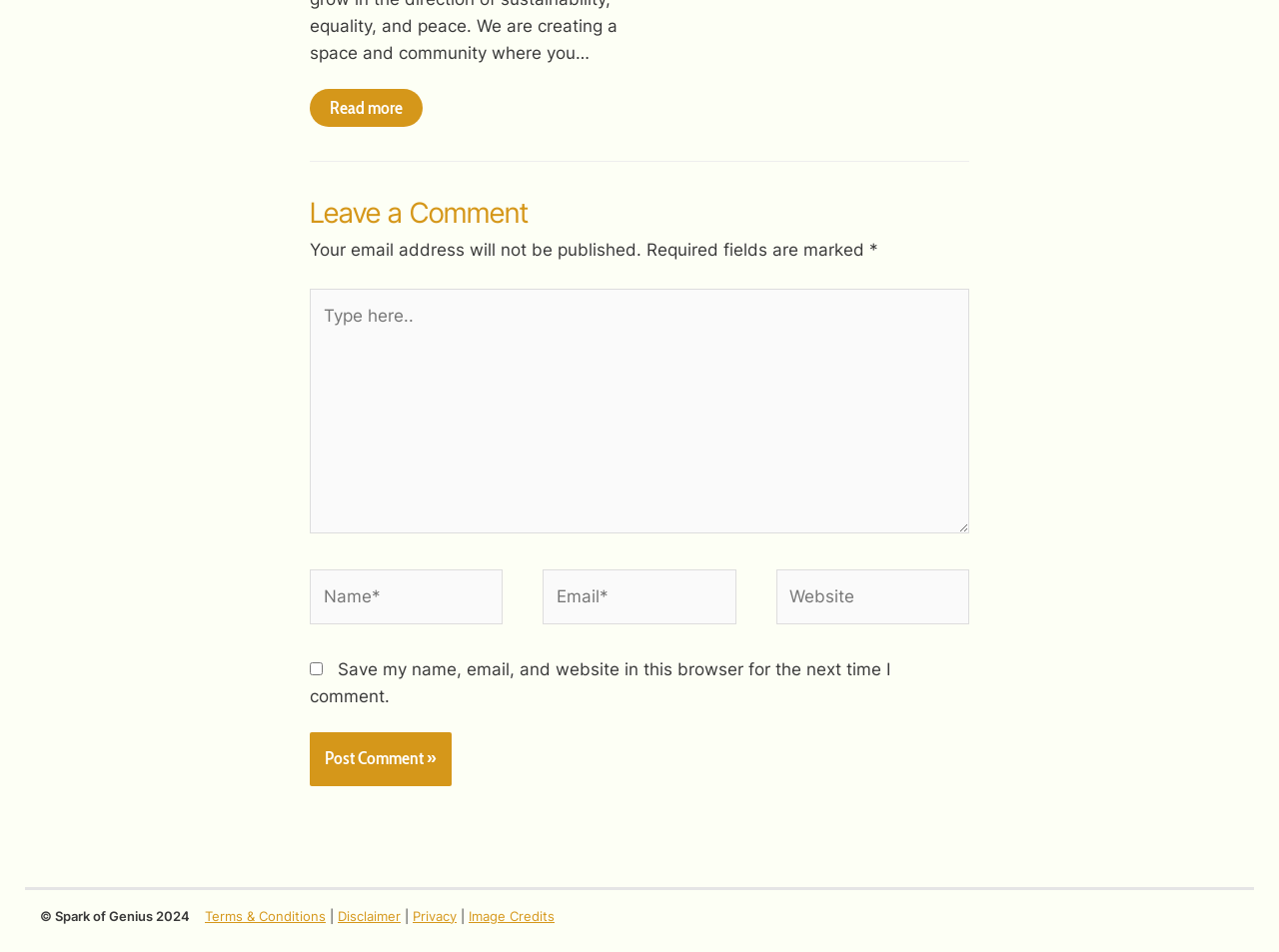Please mark the bounding box coordinates of the area that should be clicked to carry out the instruction: "Click the Post Comment button".

[0.242, 0.769, 0.353, 0.825]